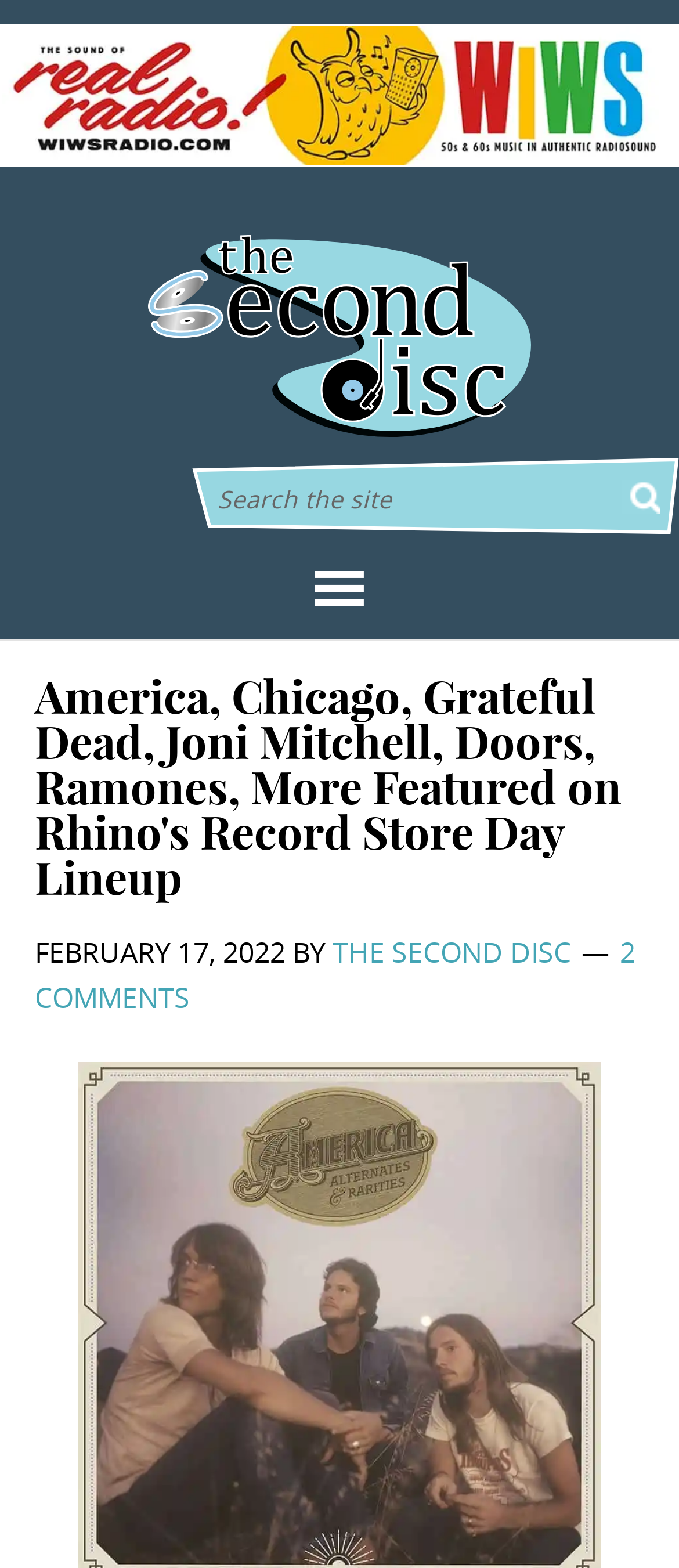What is the name of the website?
Please provide a single word or phrase based on the screenshot.

The Second Disc